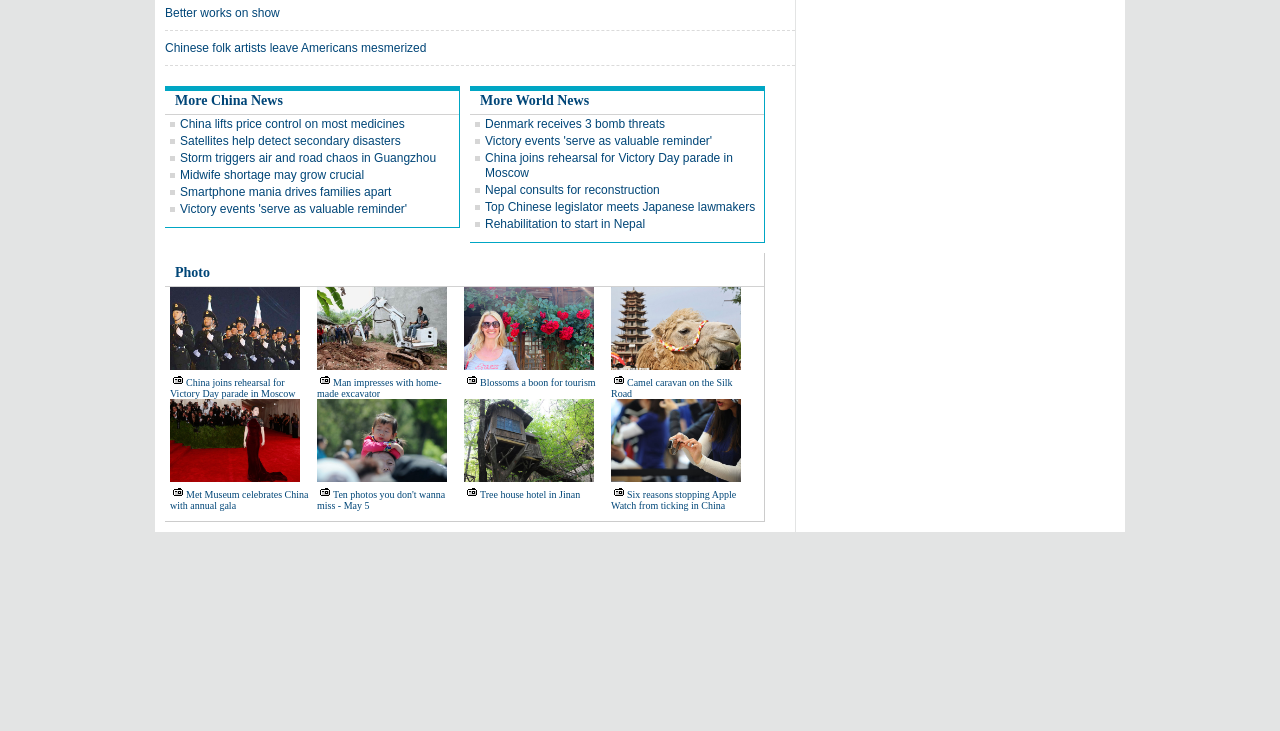Answer the question with a brief word or phrase:
How many links are there in the first DescriptionList?

5